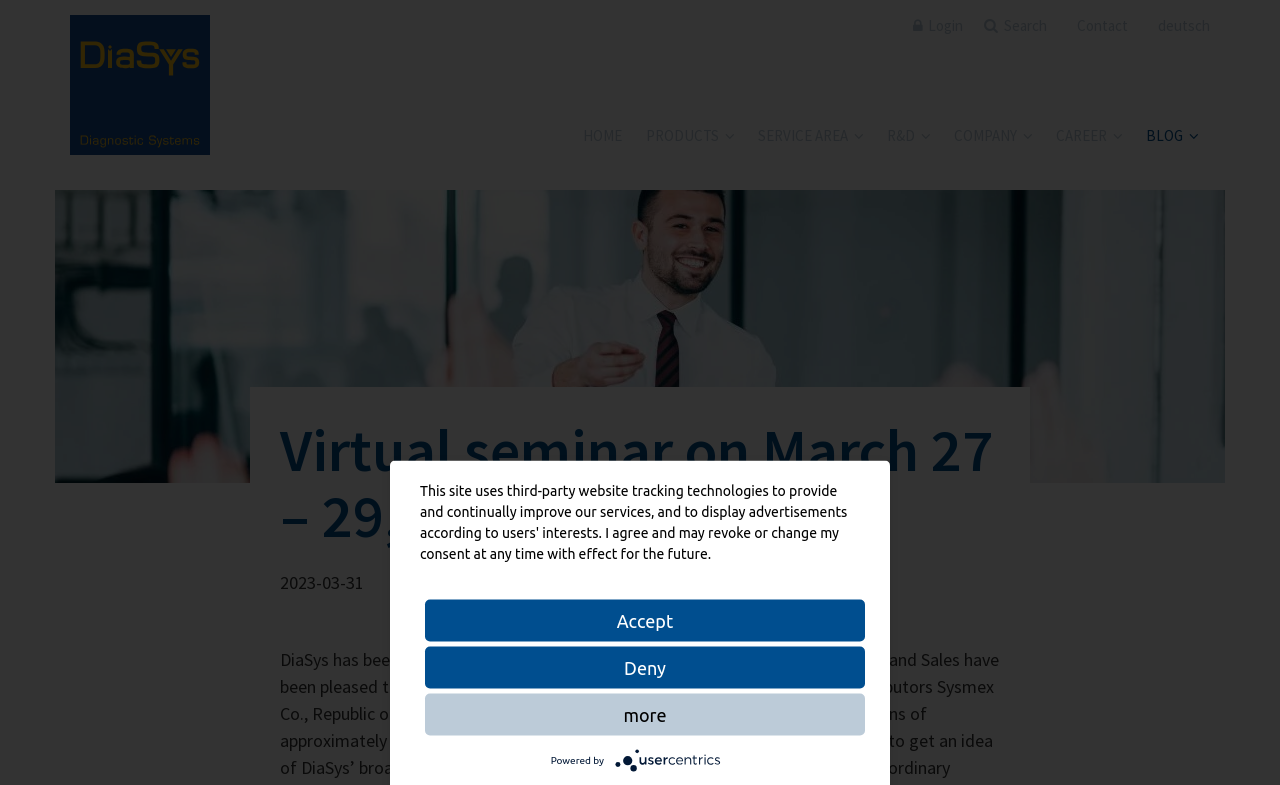Please locate the bounding box coordinates of the element's region that needs to be clicked to follow the instruction: "Check the Private Lessons policy". The bounding box coordinates should be provided as four float numbers between 0 and 1, i.e., [left, top, right, bottom].

None